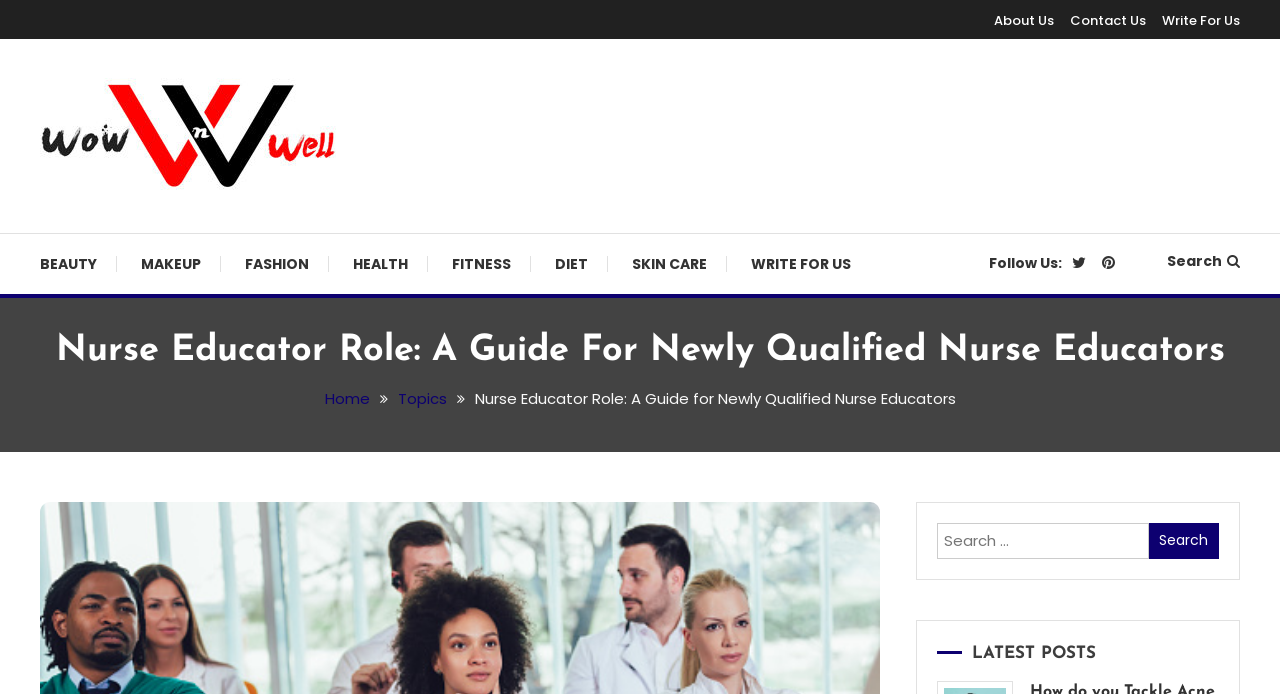What is the role of a nurse educator?
Respond to the question with a single word or phrase according to the image.

Teaching